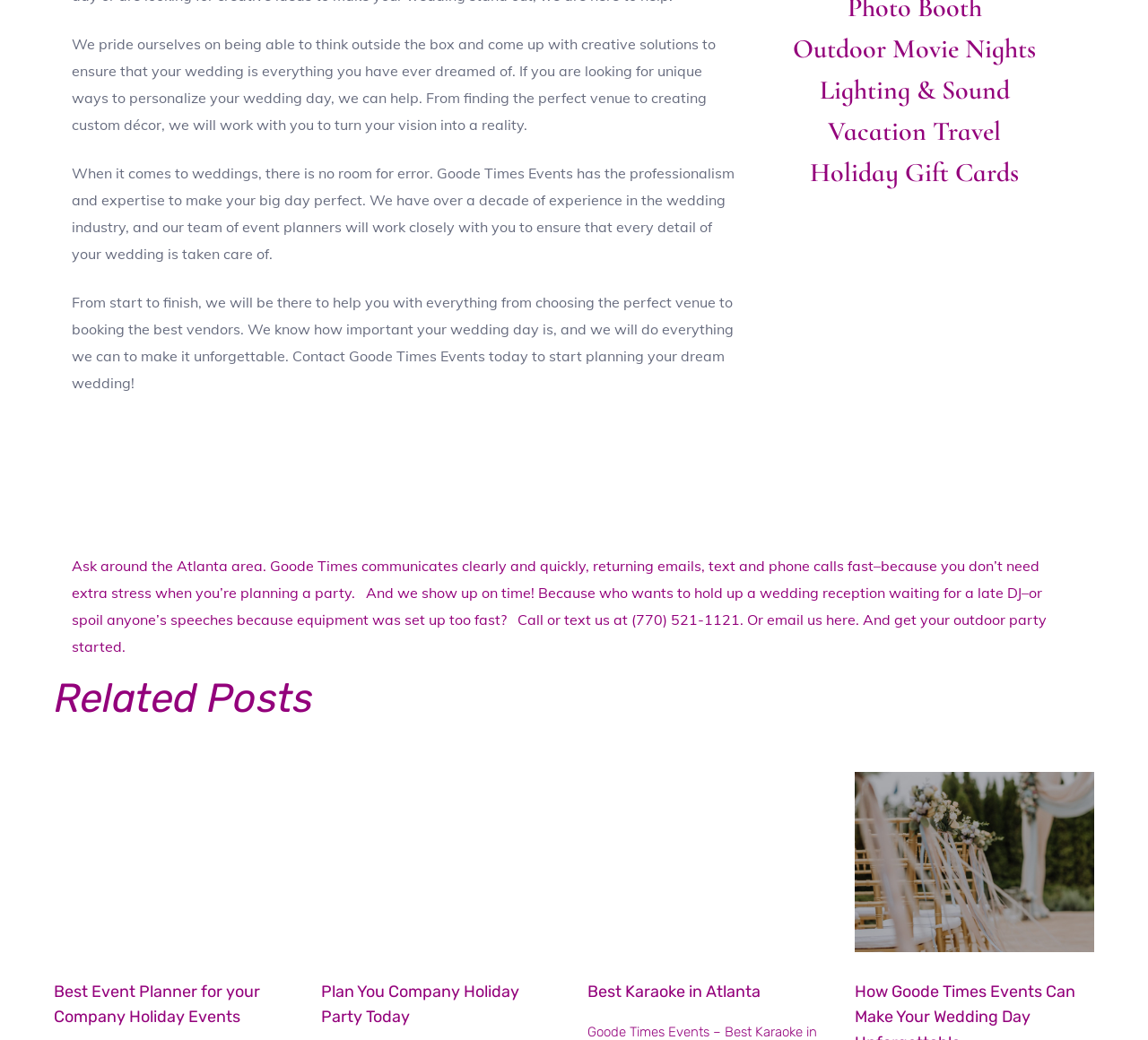Determine the bounding box coordinates for the UI element with the following description: "parent_node: Best Karaoke in Atlanta". The coordinates should be four float numbers between 0 and 1, represented as [left, top, right, bottom].

[0.512, 0.742, 0.721, 0.915]